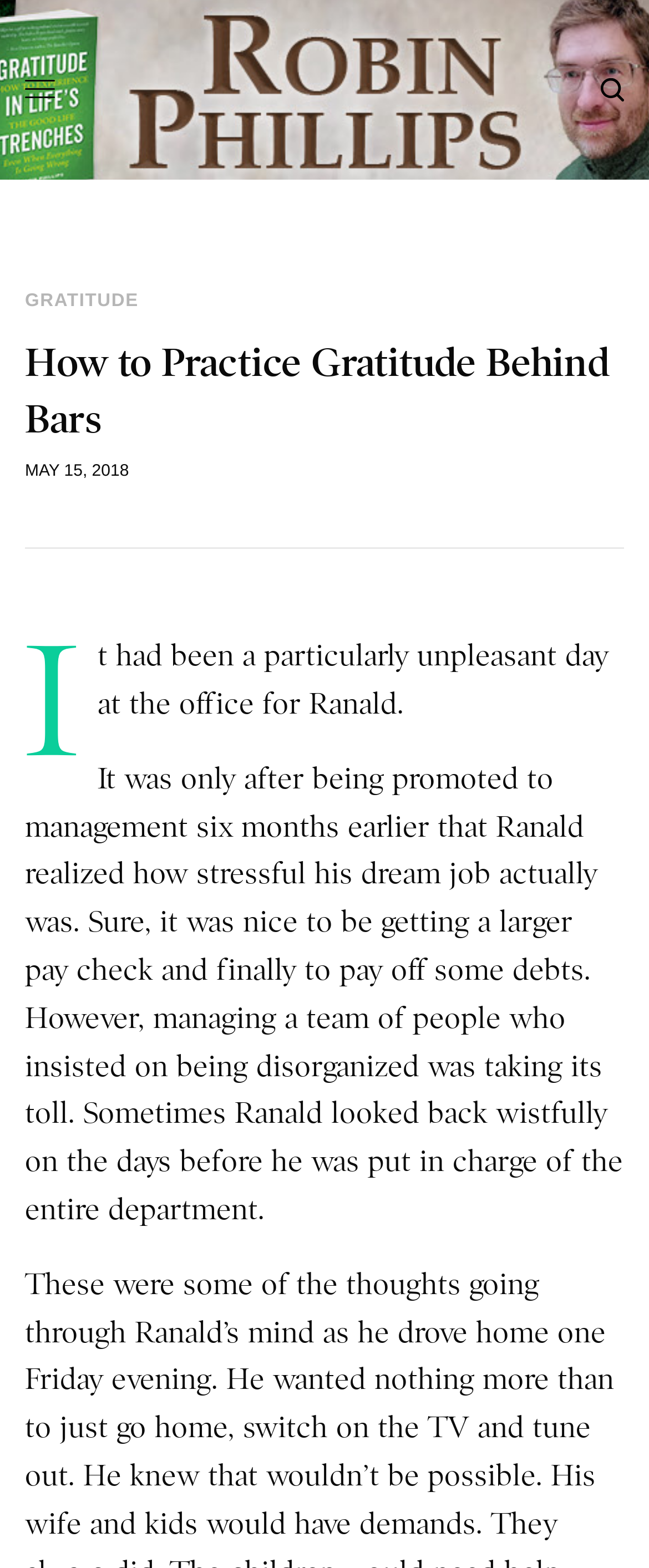Offer an in-depth caption of the entire webpage.

The webpage is an article titled "How to Practice Gratitude Behind Bars" by Robin Mark Phillips. At the top left of the page, there is a link to the author's name, accompanied by an image of the author. On the top right, there is a small, unlabelled image. 

Below the author's information, there is a large header section that spans almost the entire width of the page. Within this section, there is a link to "GRATITUDE" on the left, followed by the article title "How to Practice Gratitude Behind Bars" in a heading format. The article title is centered and takes up most of the width of the header section. 

Below the header section, there is a date "MAY 15, 2018" on the left, followed by a two-paragraph article. The first paragraph describes a character named Ranald who had a stressful day at the office after being promoted to management. The second paragraph elaborates on Ranald's struggles with managing a disorganized team and how it affects him.